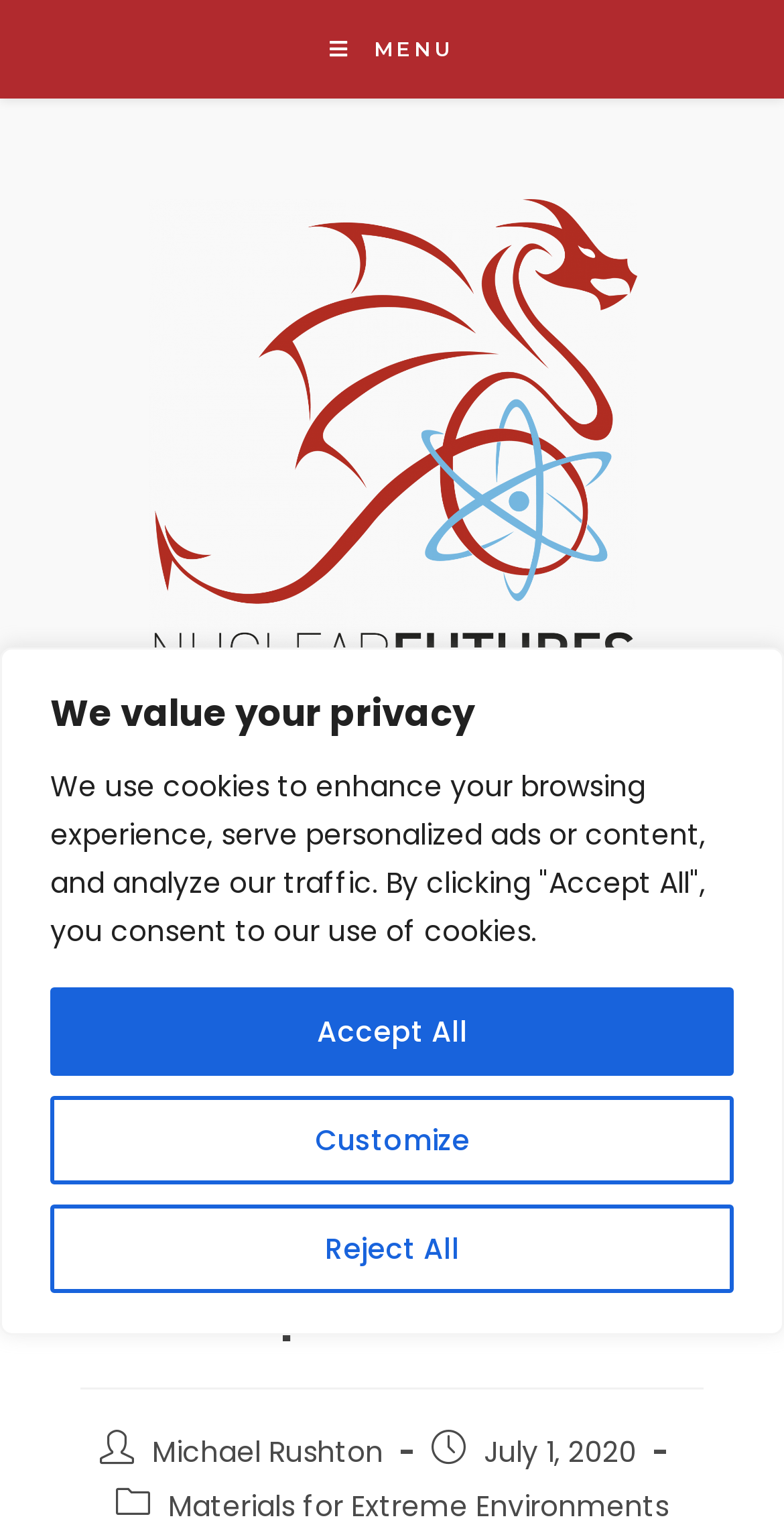What is the name of the research group?
Could you answer the question in a detailed manner, providing as much information as possible?

I found the answer by looking at the link element with the text 'Nuclear Futures Bangor – Research Groups' which is located at the top of the webpage, indicating that it is the name of the research group.